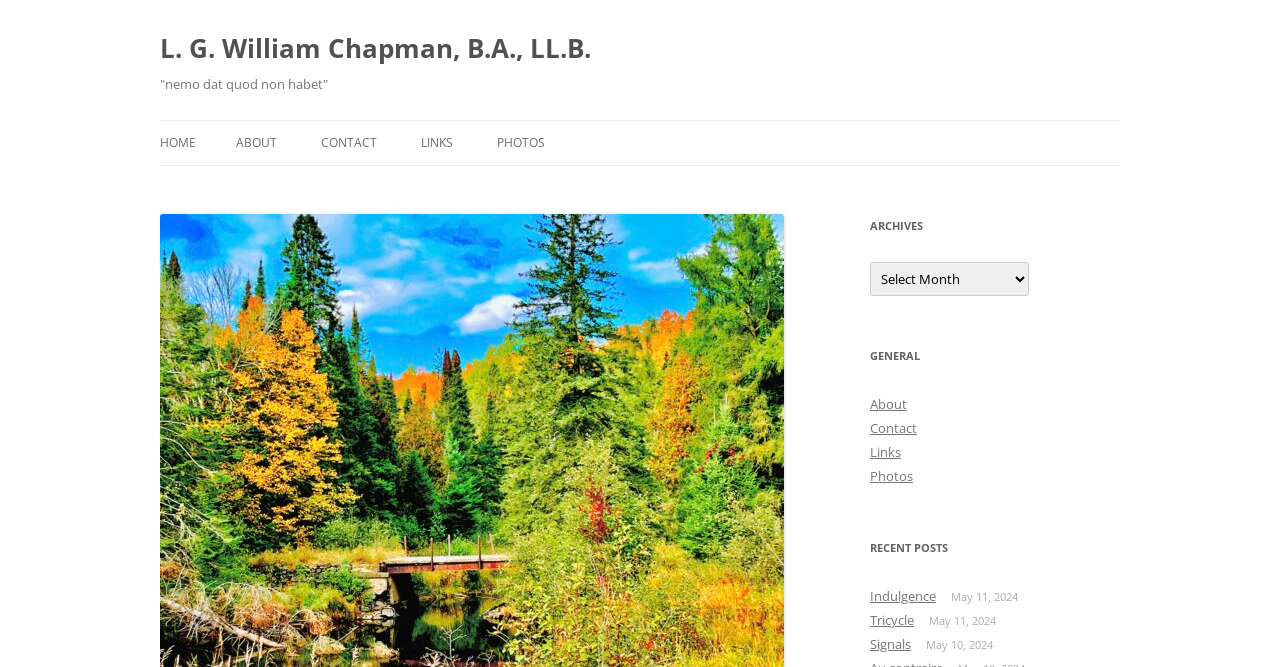Answer this question using a single word or a brief phrase:
How many recent posts are listed?

3